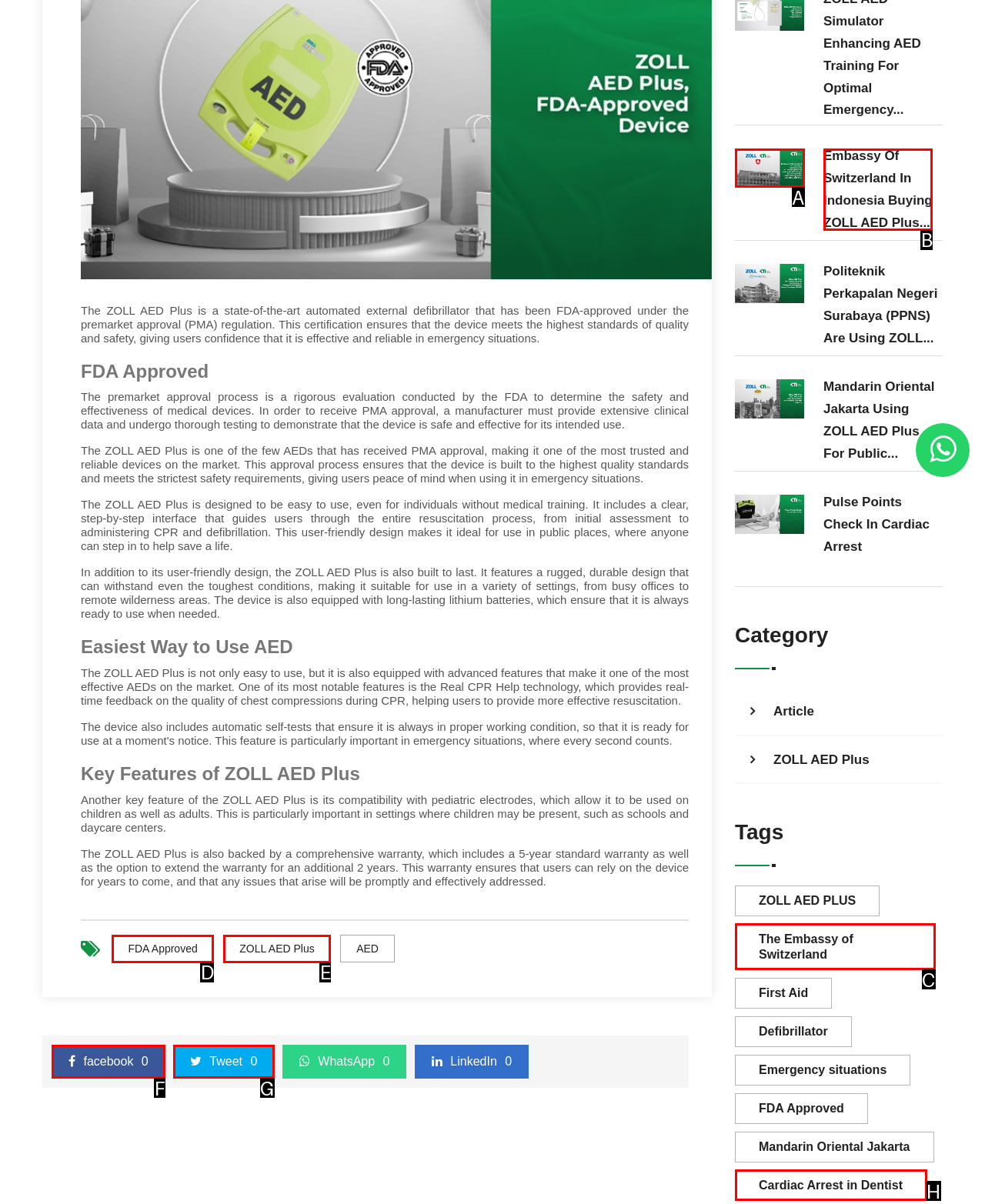Find the option that fits the given description: The Embassy of Switzerland
Answer with the letter representing the correct choice directly.

C